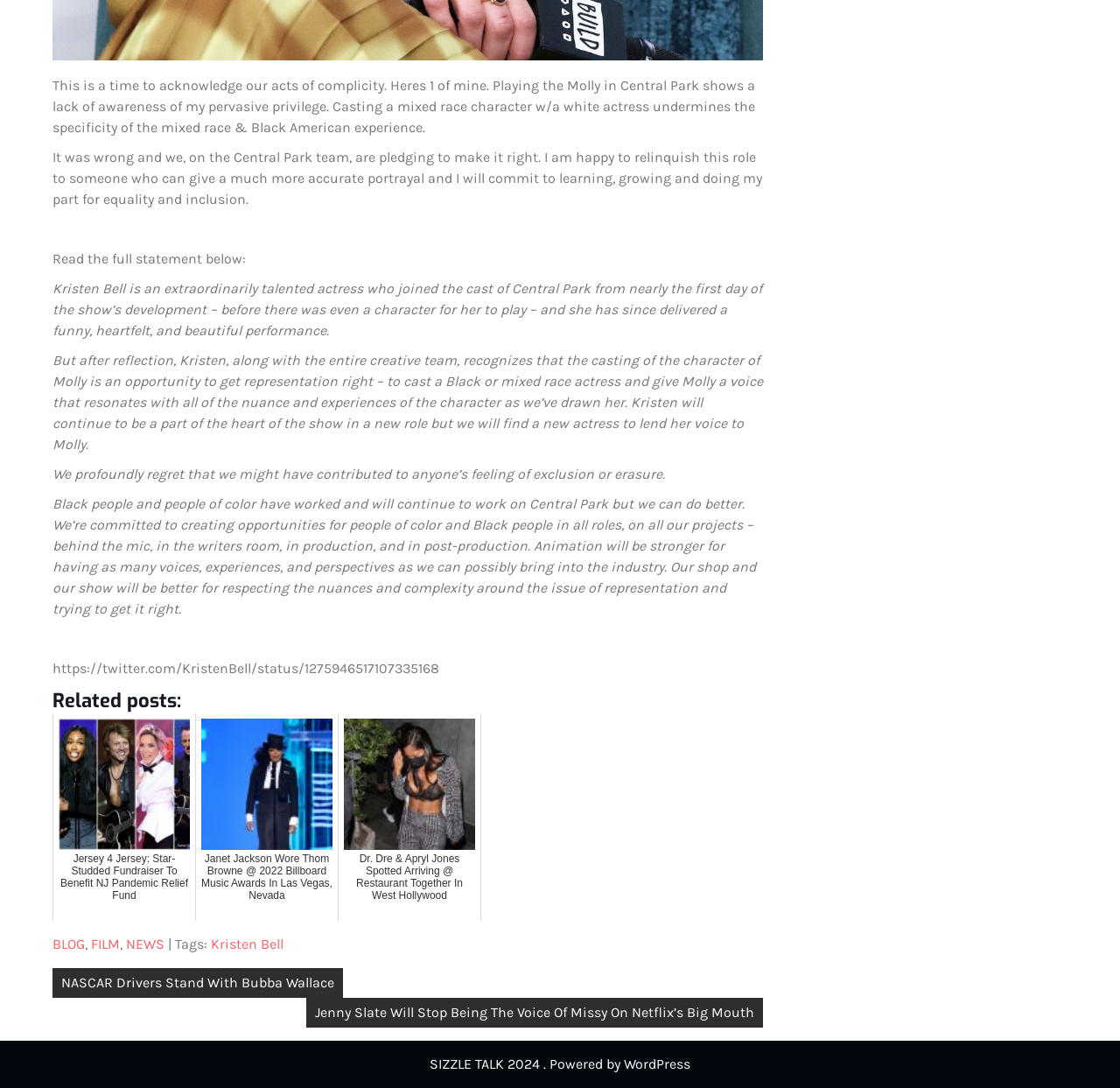Please reply with a single word or brief phrase to the question: 
What is the purpose of the statement by Kristen Bell and the Central Park team?

To make it right